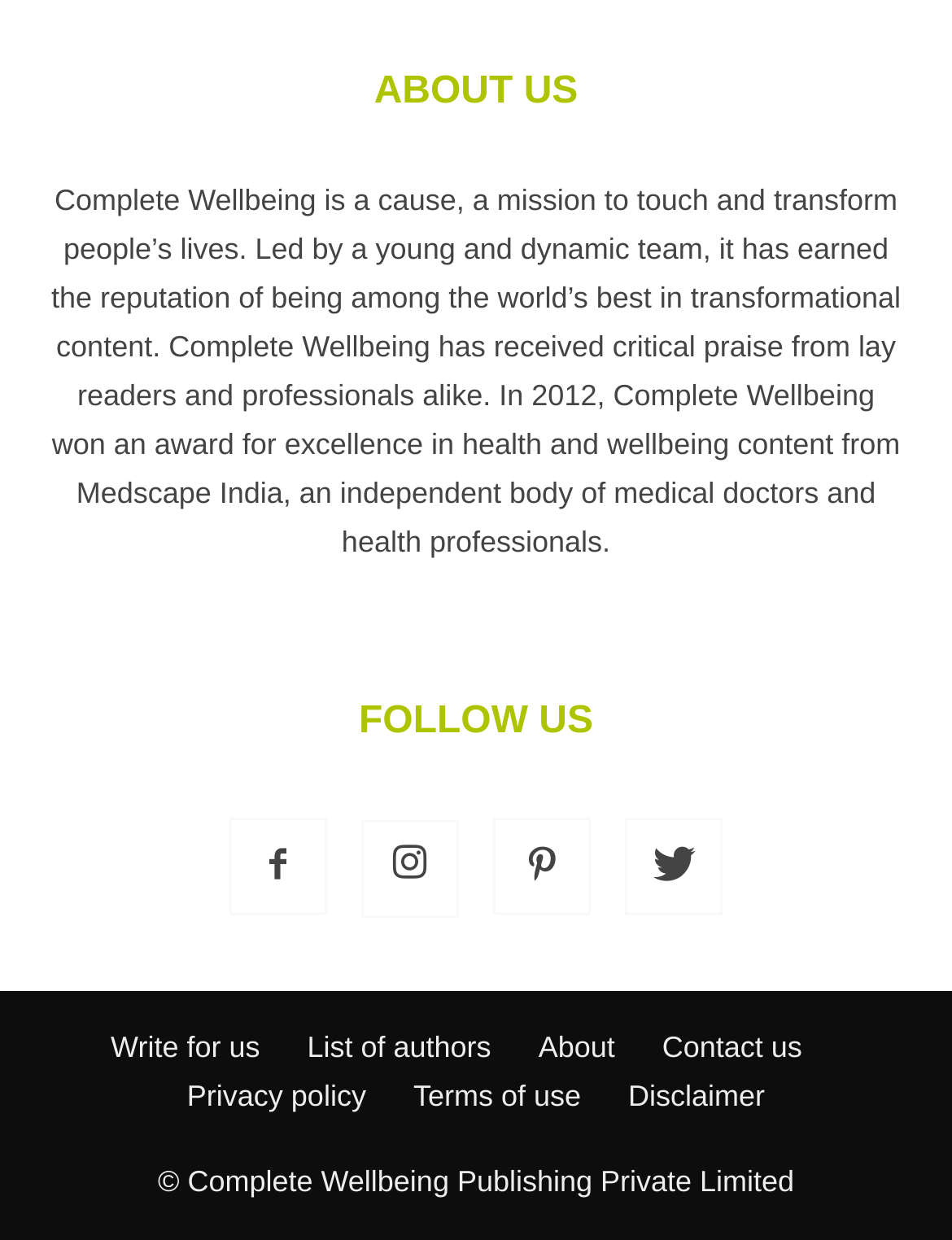What is the name of the organization?
Examine the image closely and answer the question with as much detail as possible.

The name of the organization can be found in the StaticText element with the text 'Complete Wellbeing is a cause, a mission to touch and transform people’s lives.' which is a part of the complementary element with bounding box coordinates [0.051, 0.047, 0.949, 0.457].